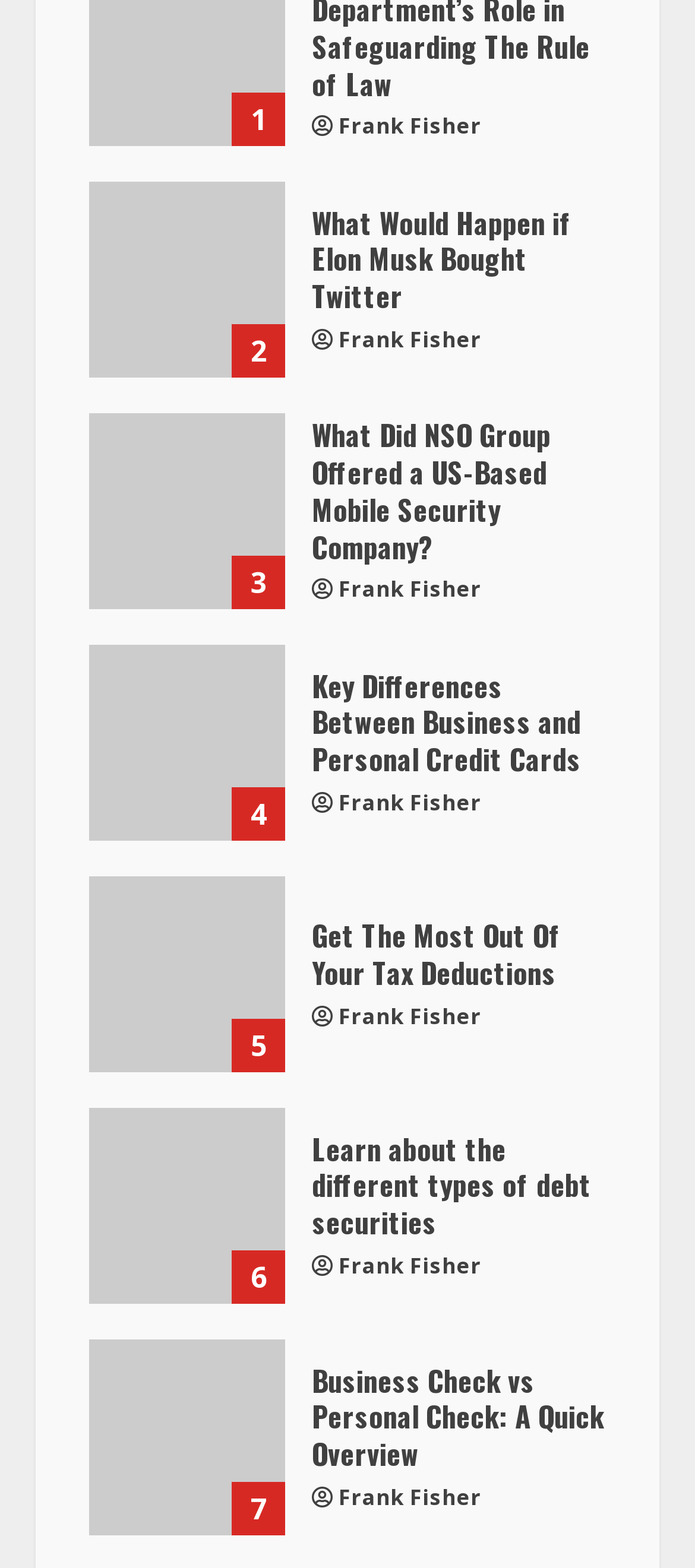Find the bounding box coordinates for the area you need to click to carry out the instruction: "Learn about debt securities". The coordinates should be four float numbers between 0 and 1, indicated as [left, top, right, bottom].

[0.449, 0.721, 0.872, 0.792]